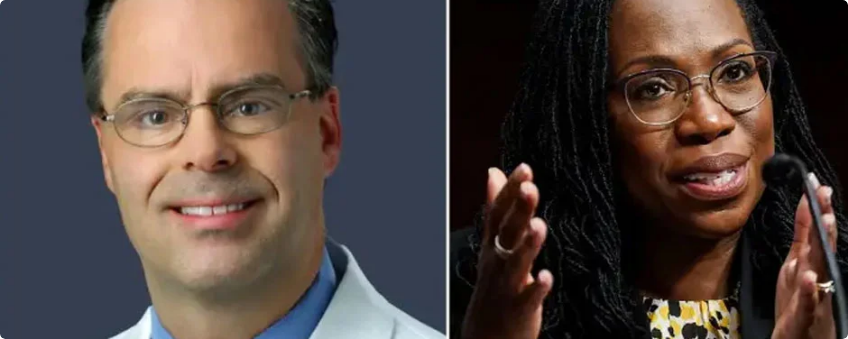What is the woman's hair style?
Please provide a comprehensive answer based on the details in the screenshot.

The woman on the right has long, braided hair, which is a distinctive feature of her appearance in the image.